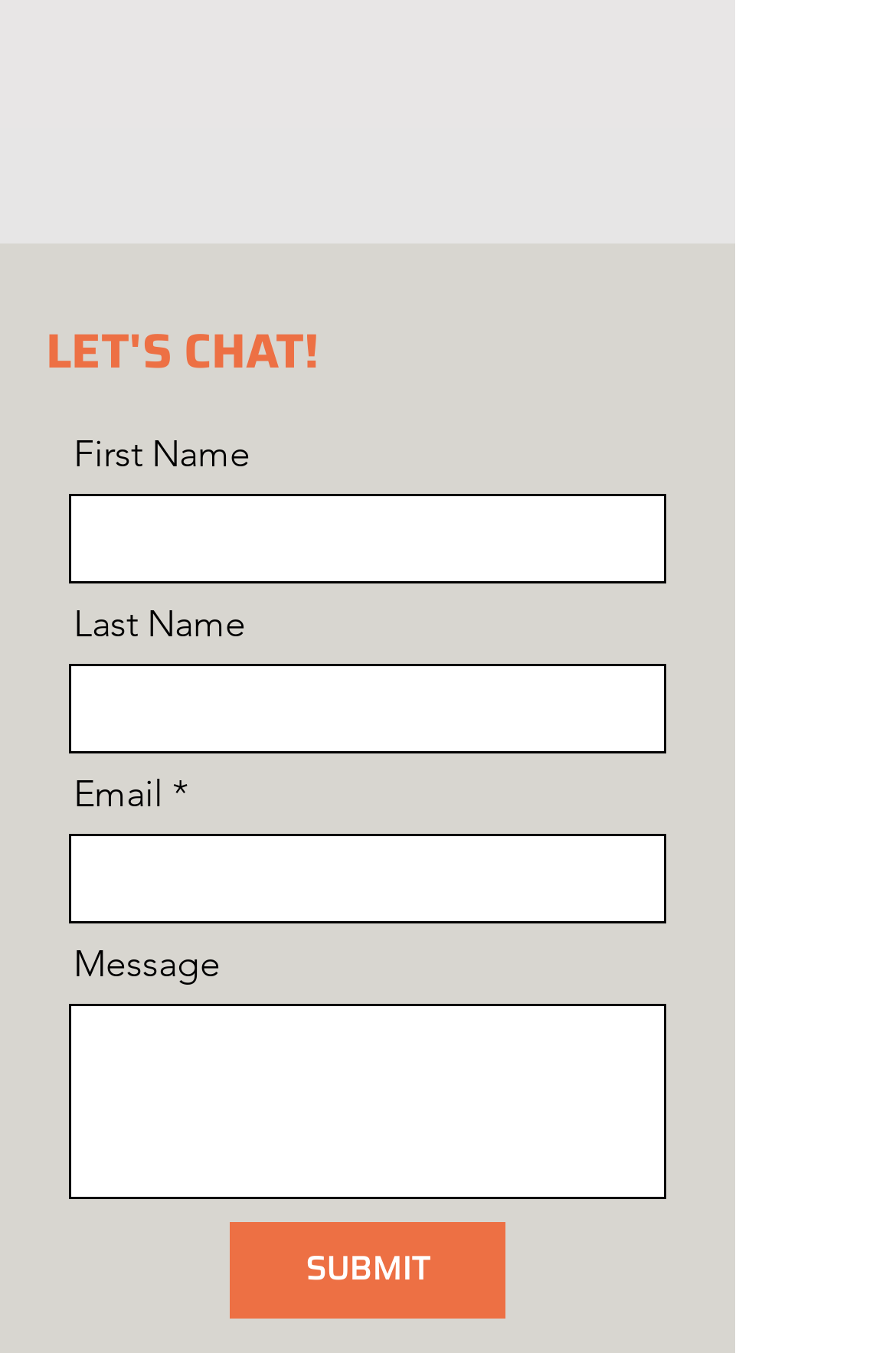What is the purpose of this webpage?
Please provide a comprehensive and detailed answer to the question.

Based on the webpage structure, it appears to be a contact form where users can input their first name, last name, email, and message, and then submit it. The presence of a 'SUBMIT' button and the labels 'First Name', 'Last Name', 'Email', and 'Message' suggest that the purpose of this webpage is to send a message.